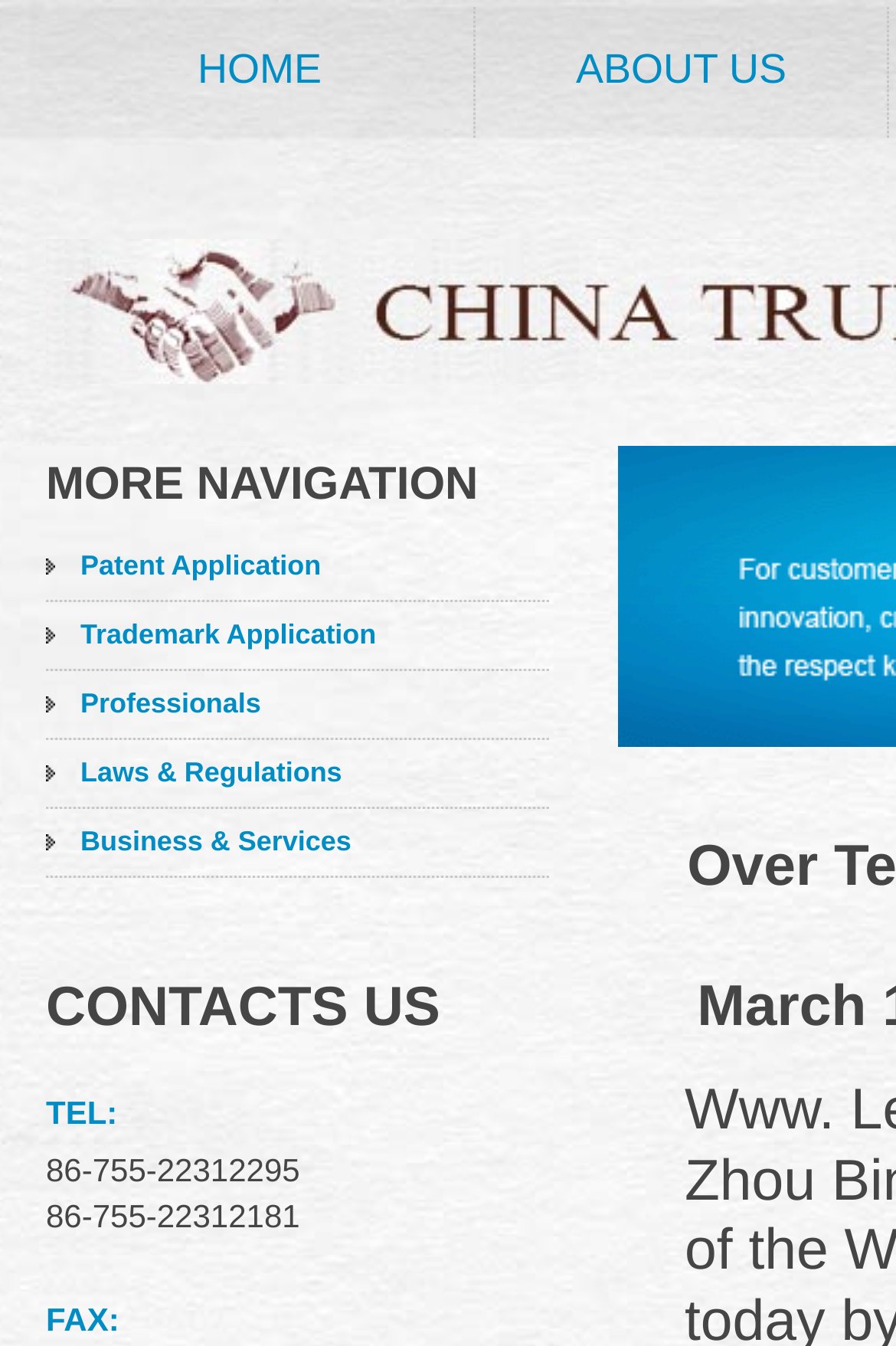Could you provide the bounding box coordinates for the portion of the screen to click to complete this instruction: "call the office"?

[0.051, 0.809, 0.613, 0.843]